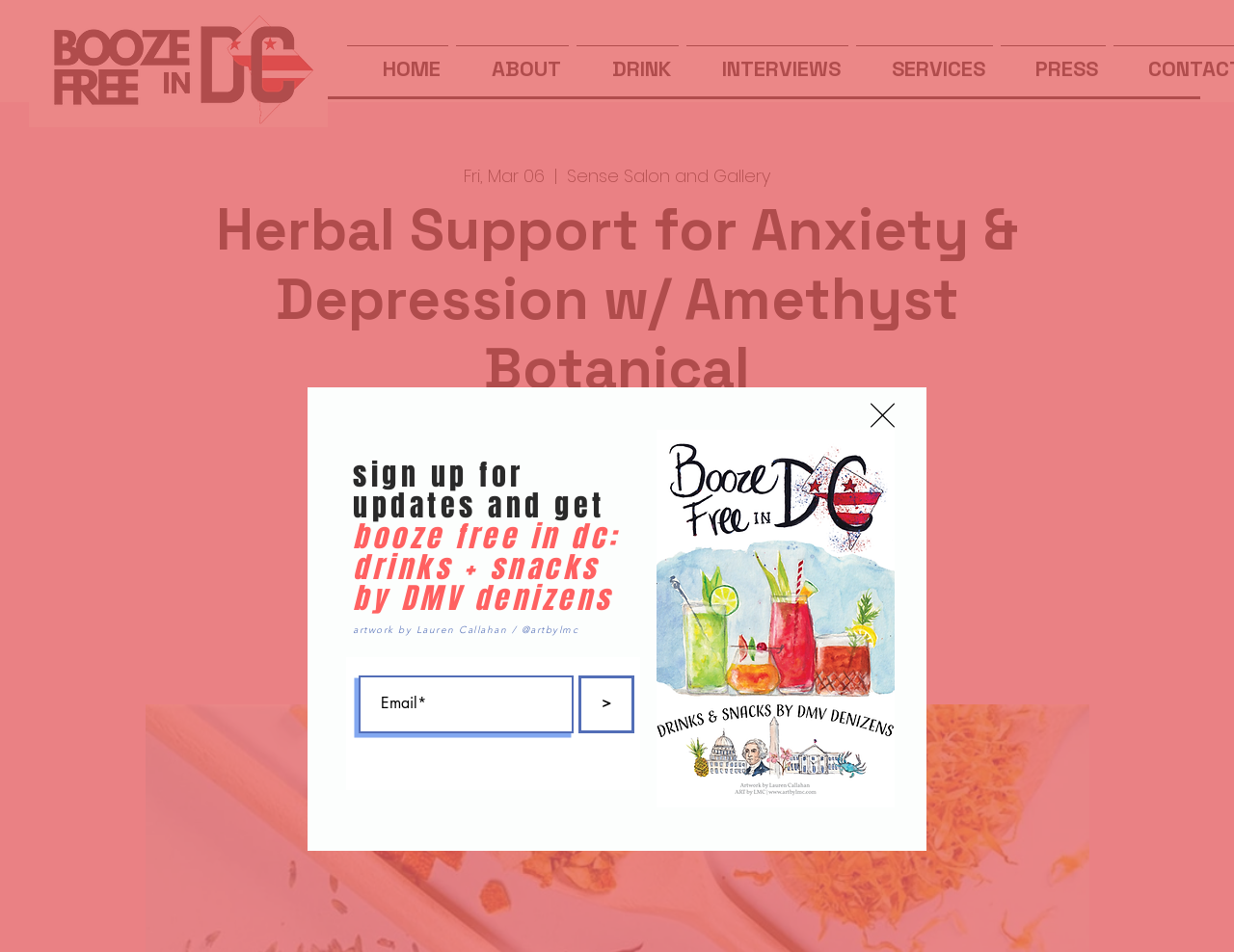Answer the question below in one word or phrase:
How many navigation links are there?

6